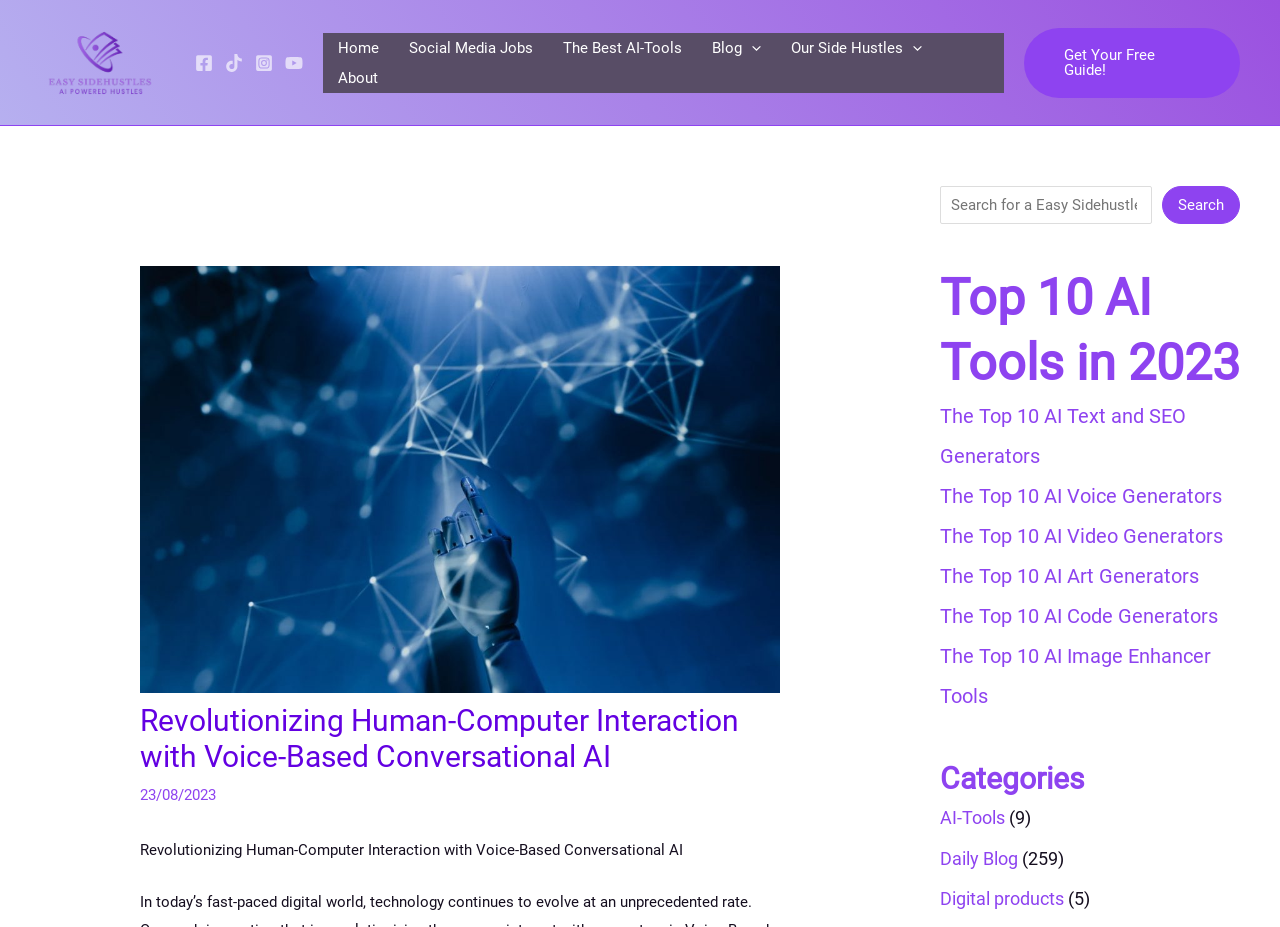Please analyze the image and provide a thorough answer to the question:
What is the name of the website?

The name of the website can be found in the top-left corner of the webpage, where it says 'Revolutionizing Human-Computer Interaction with Voice-Based Conversational AI - Easy Sidehustles'. This is the title of the webpage, which indicates the name of the website.